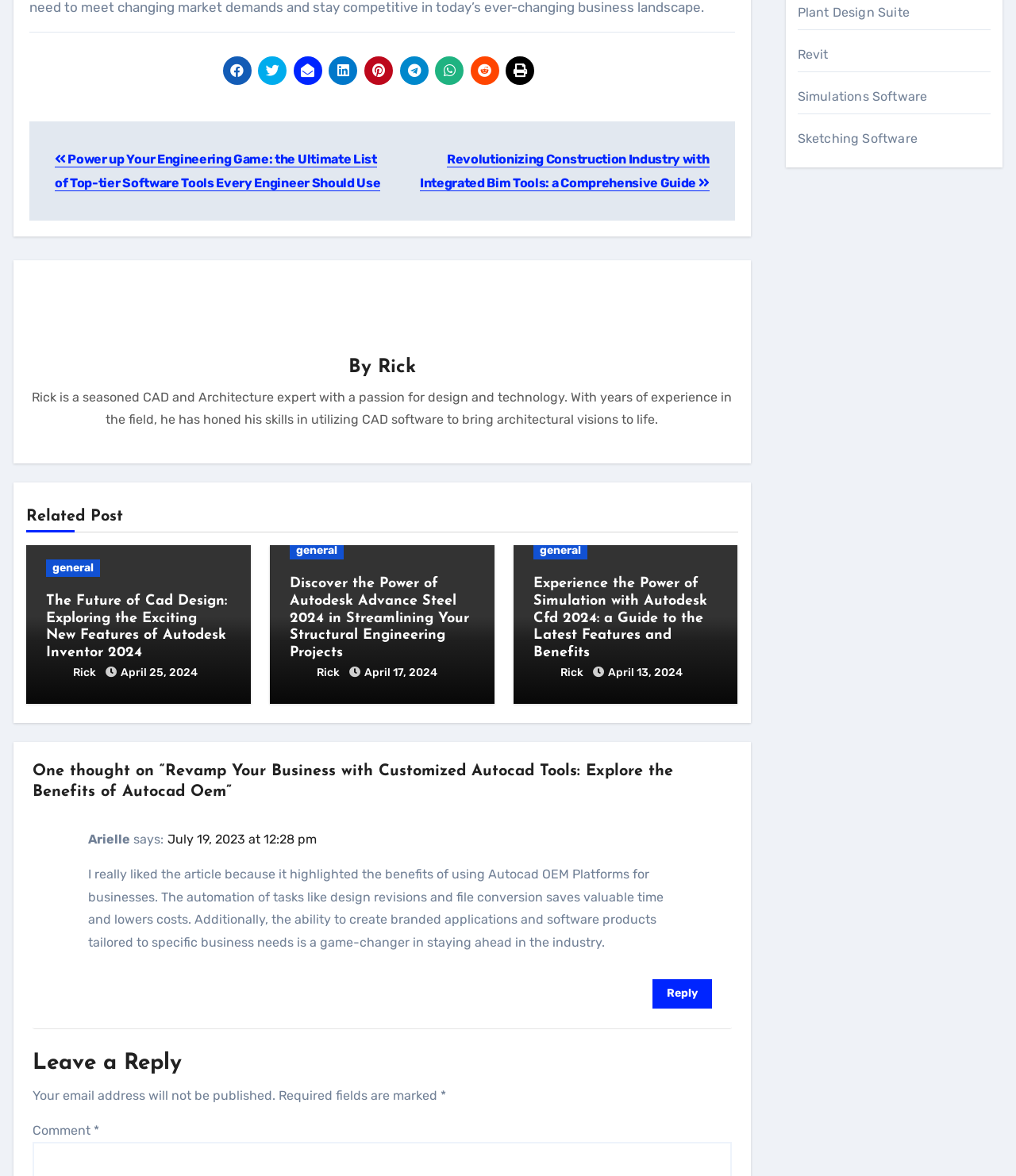From the screenshot, find the bounding box of the UI element matching this description: "April 25, 2024". Supply the bounding box coordinates in the form [left, top, right, bottom], each a float between 0 and 1.

[0.119, 0.566, 0.195, 0.578]